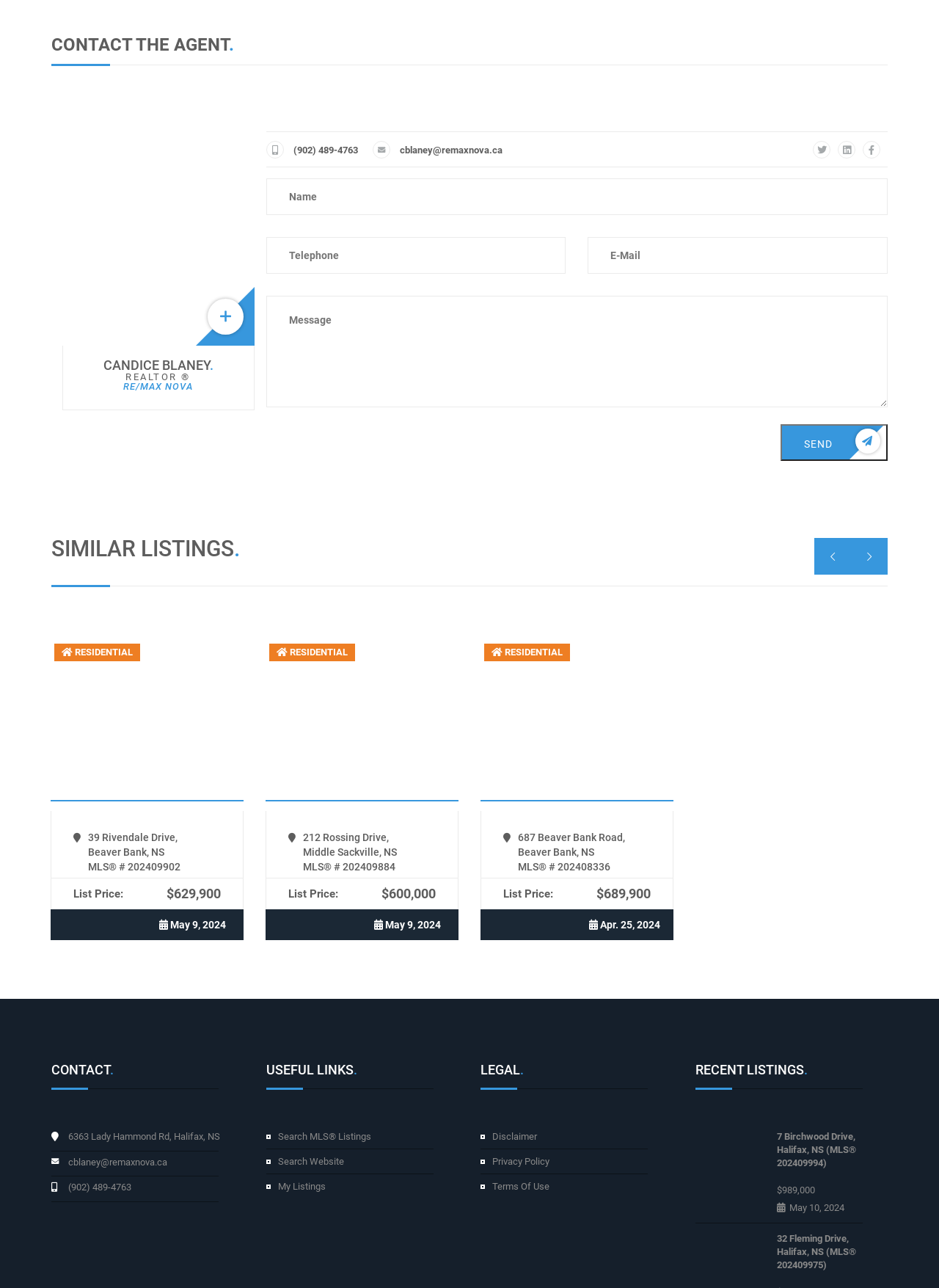What is the phone number of the agent?
Please provide a comprehensive answer to the question based on the webpage screenshot.

I found the static text '(902) 489-4763' which is likely to be the phone number of the agent.